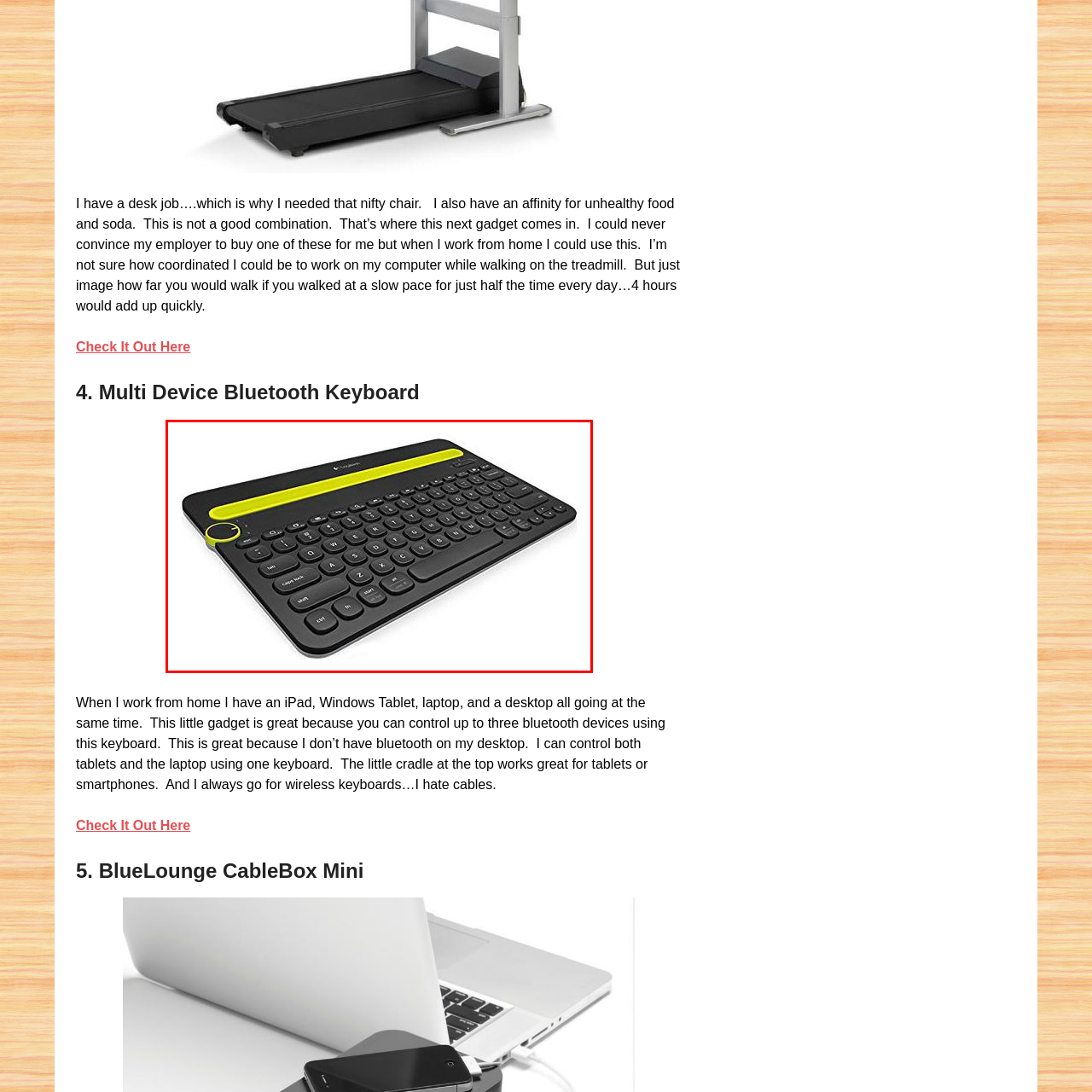Focus your attention on the image enclosed by the red boundary and provide a thorough answer to the question that follows, based on the image details: How many devices can the keyboard switch between?

The caption states that the keyboard allows users to 'seamlessly switch between up to three Bluetooth devices', implying that the maximum number of devices it can switch between is three.